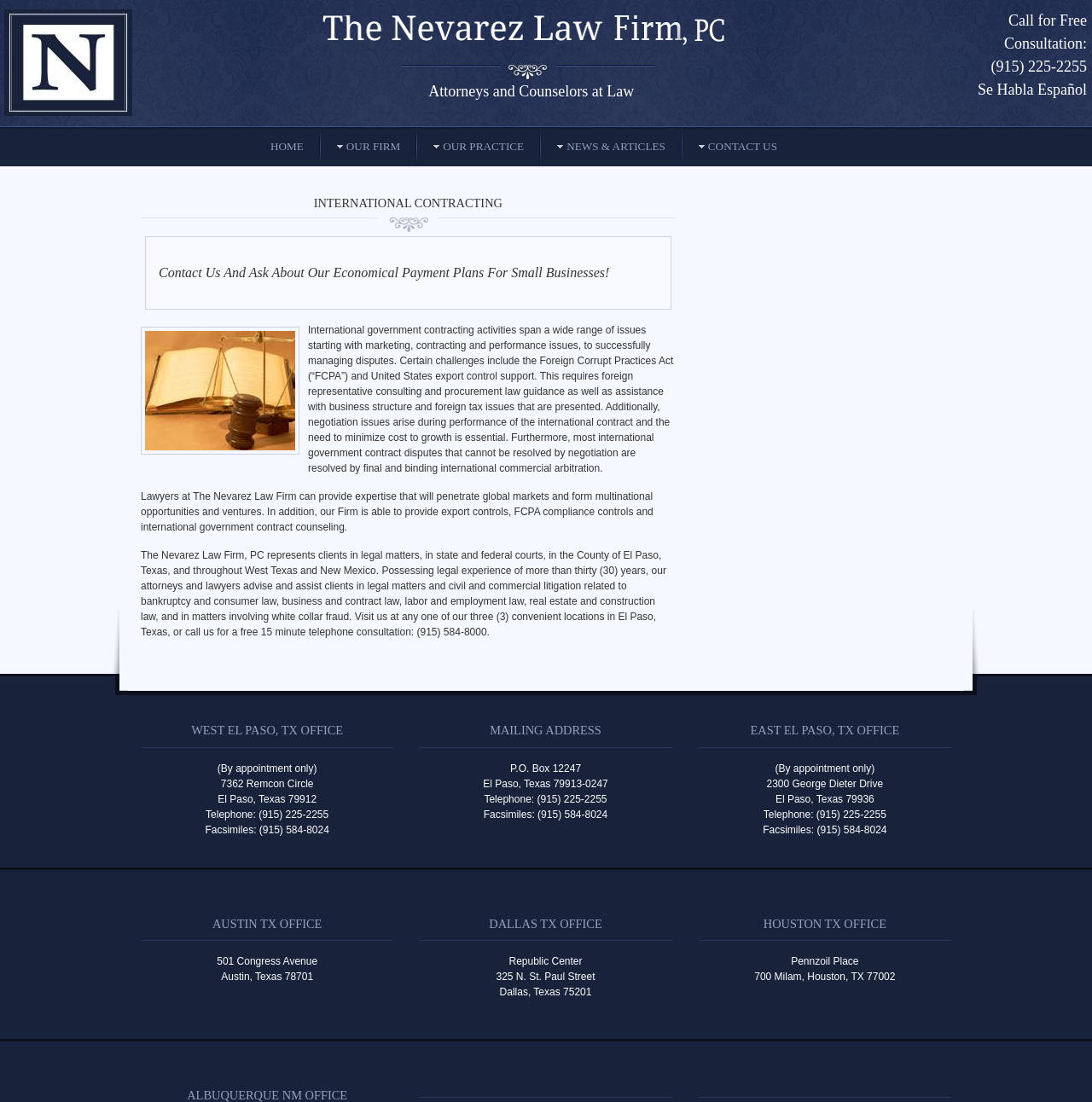Respond concisely with one word or phrase to the following query:
What is the address of the WEST EL PASO, TX OFFICE?

7362 Remcon Circle, El Paso, Texas 79912